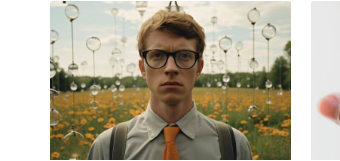Provide a brief response to the question below using a single word or phrase: 
What is suspended on strings in the background?

glass orbs